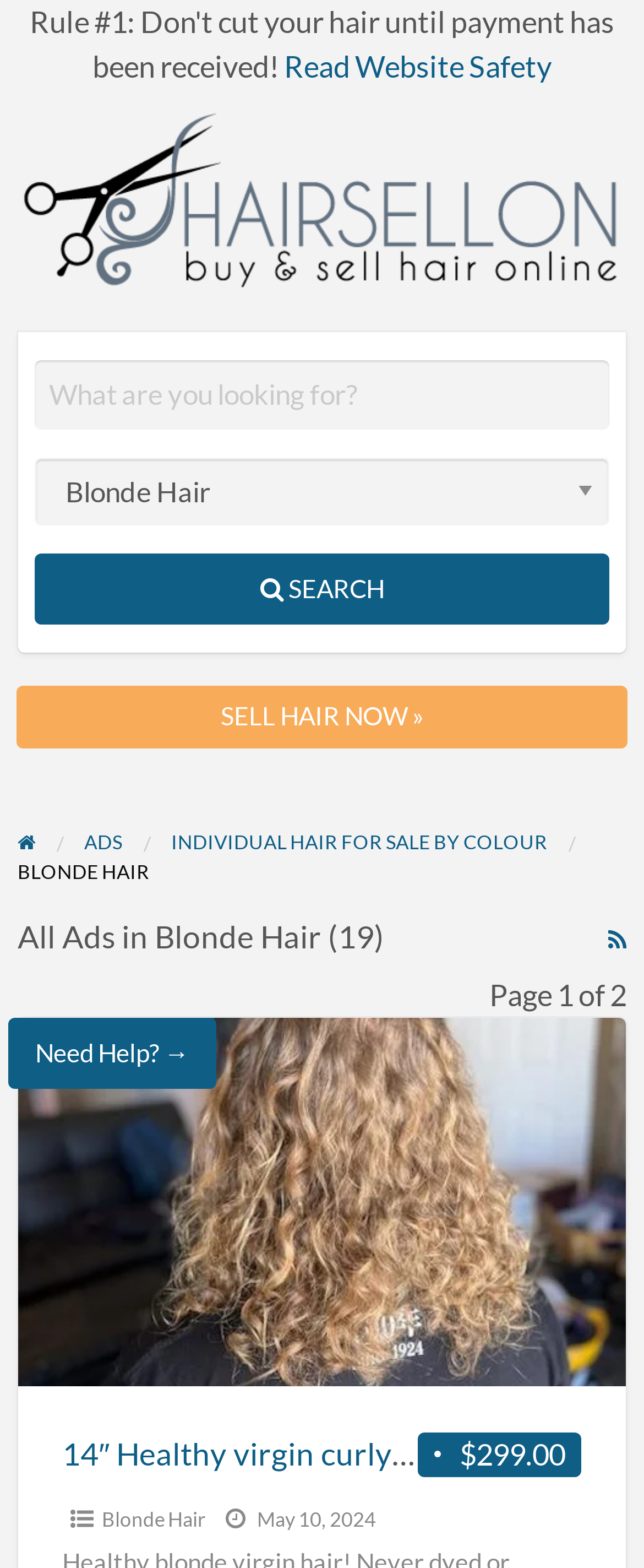Please answer the following question using a single word or phrase: 
How many pages of ads are there?

2